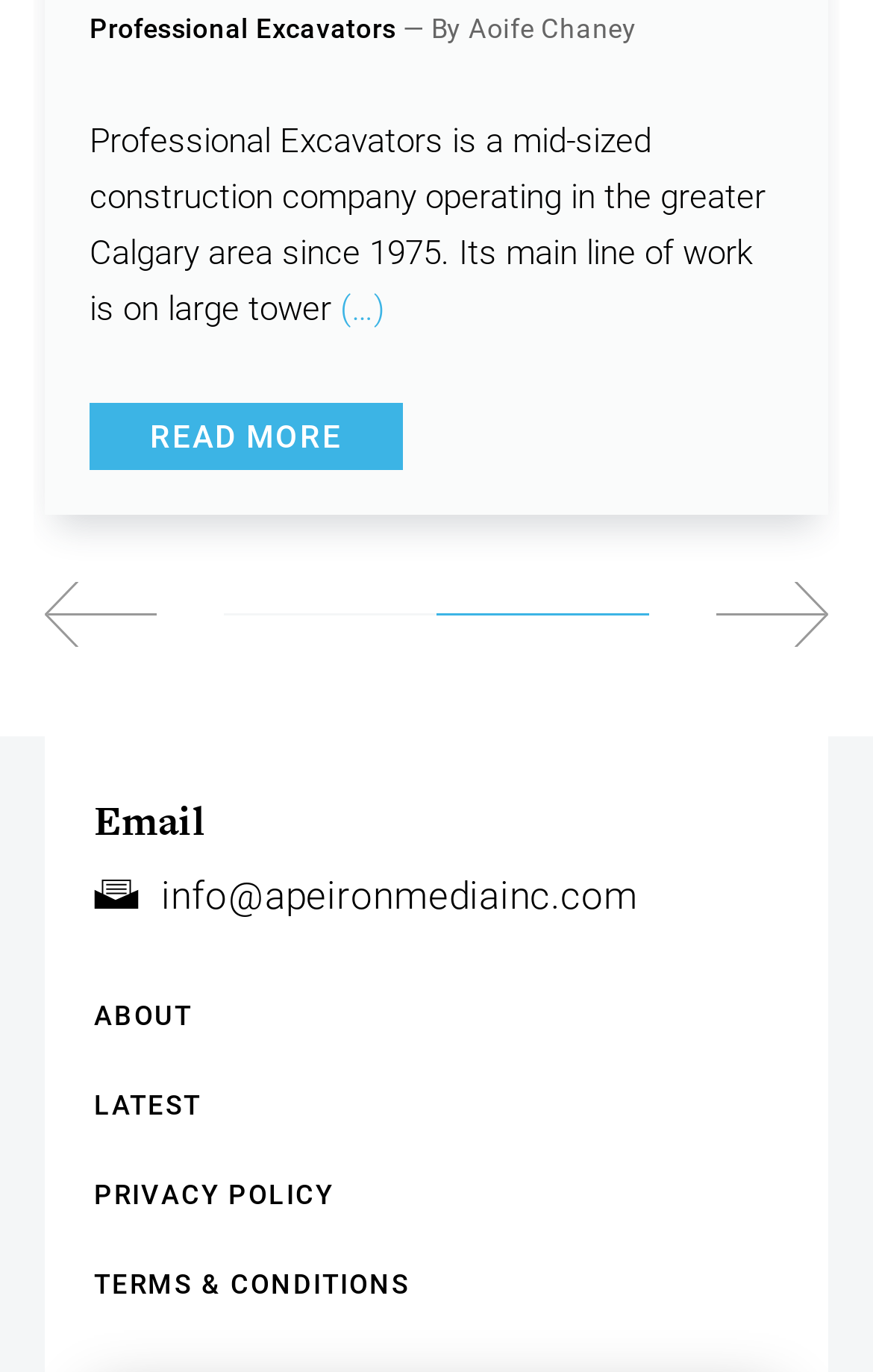Locate the bounding box of the UI element based on this description: "Terms & Conditions". Provide four float numbers between 0 and 1 as [left, top, right, bottom].

[0.108, 0.904, 0.521, 0.97]